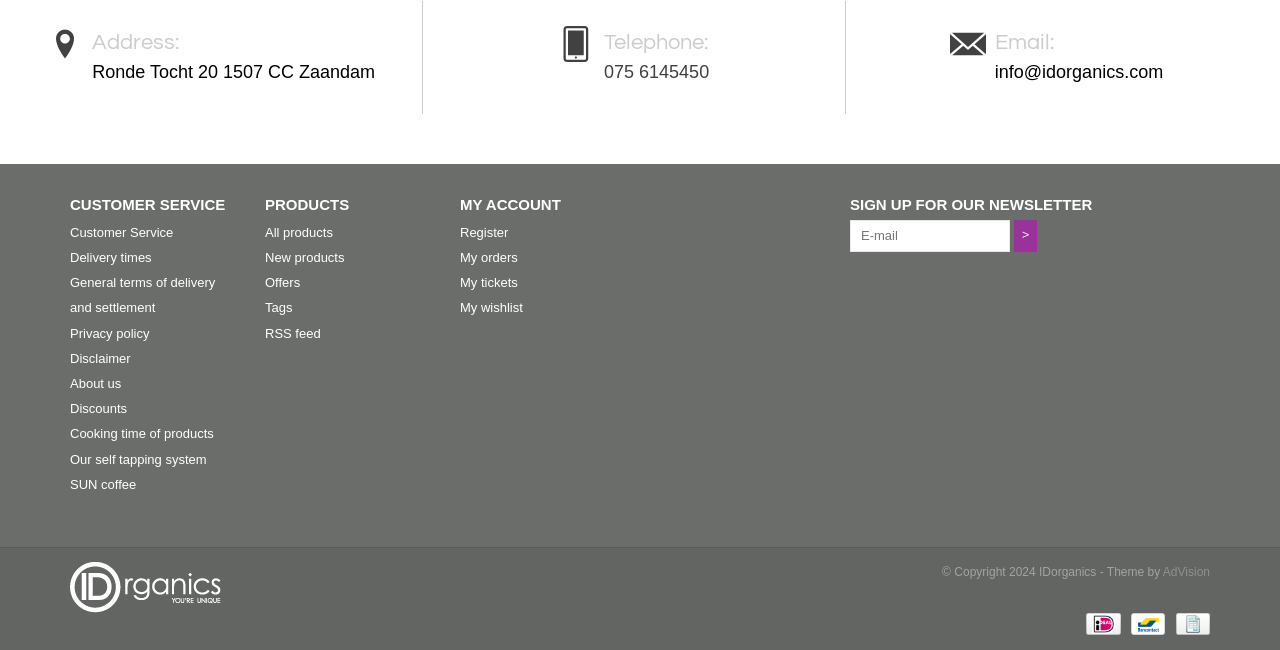Locate the bounding box coordinates of the clickable region to complete the following instruction: "Get all products."

[0.207, 0.346, 0.26, 0.369]